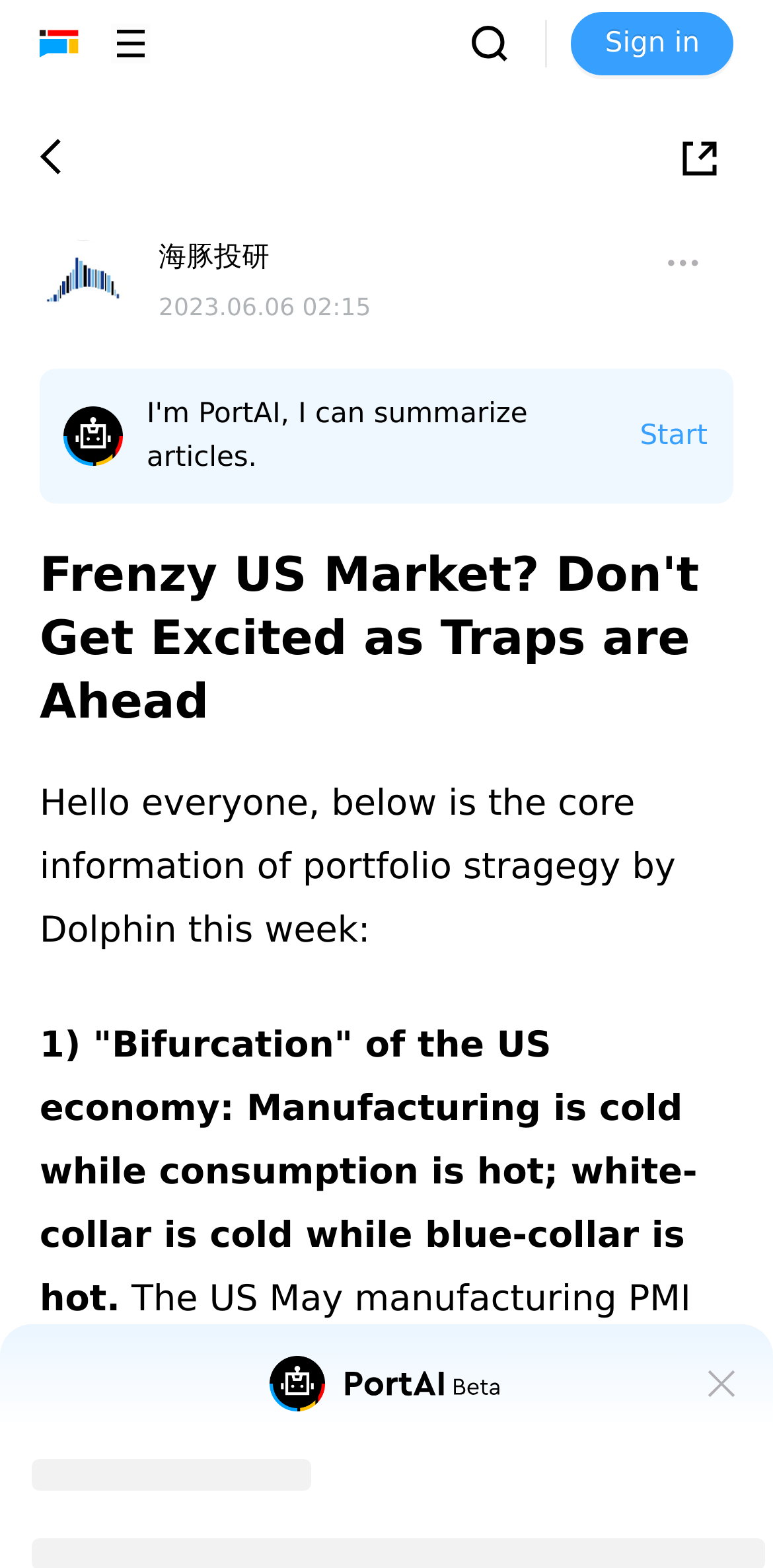Identify the headline of the webpage and generate its text content.

Frenzy US Market? Don't Get Excited as Traps are Ahead